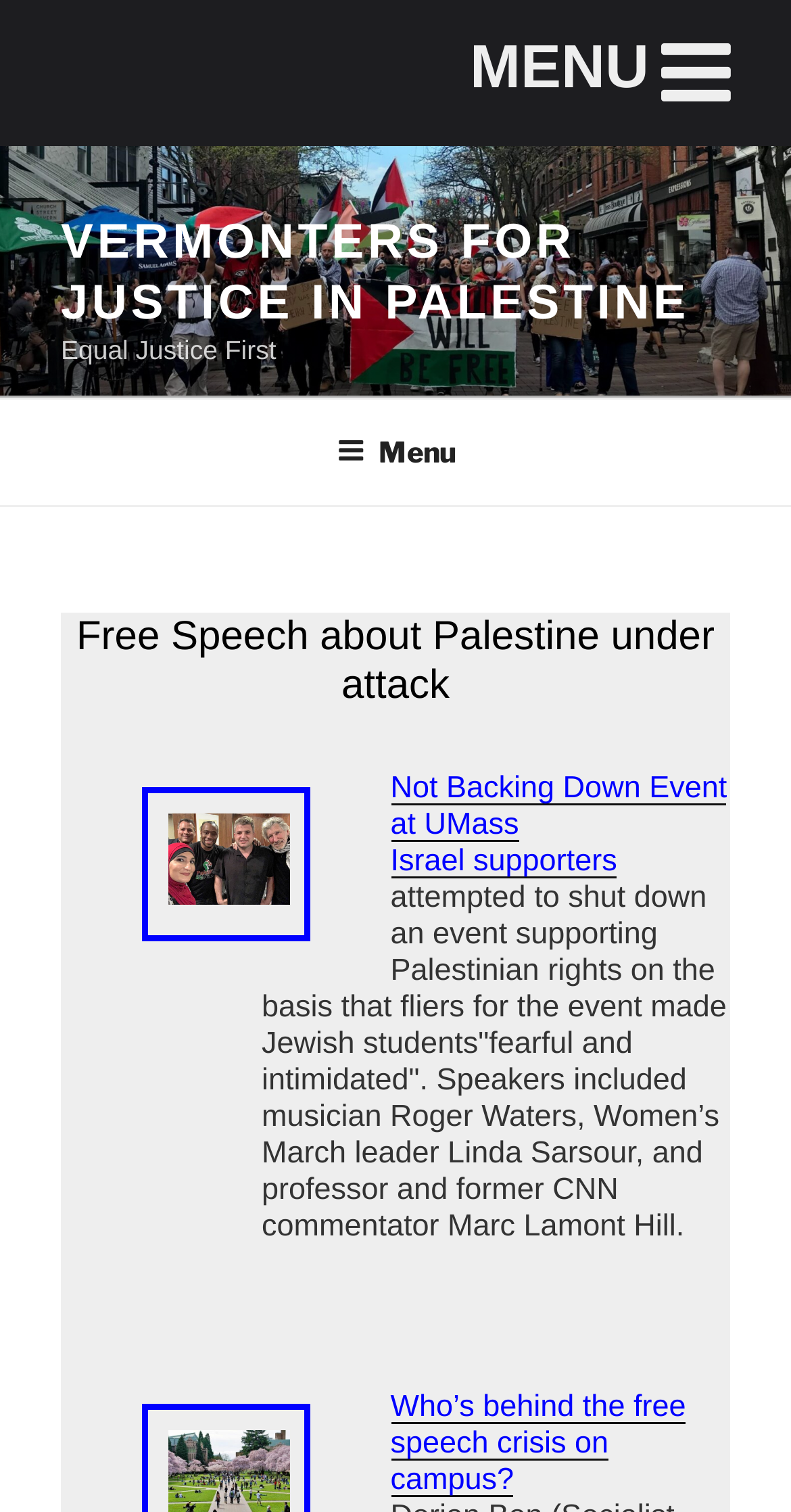What is the topic of the event mentioned?
Please answer the question as detailed as possible.

The topic of the event mentioned can be inferred from the text 'attempted to shut down an event supporting Palestinian rights on the basis that fliers for the event made Jewish students fearful and intimidated', which suggests that the event is related to Palestinian rights.